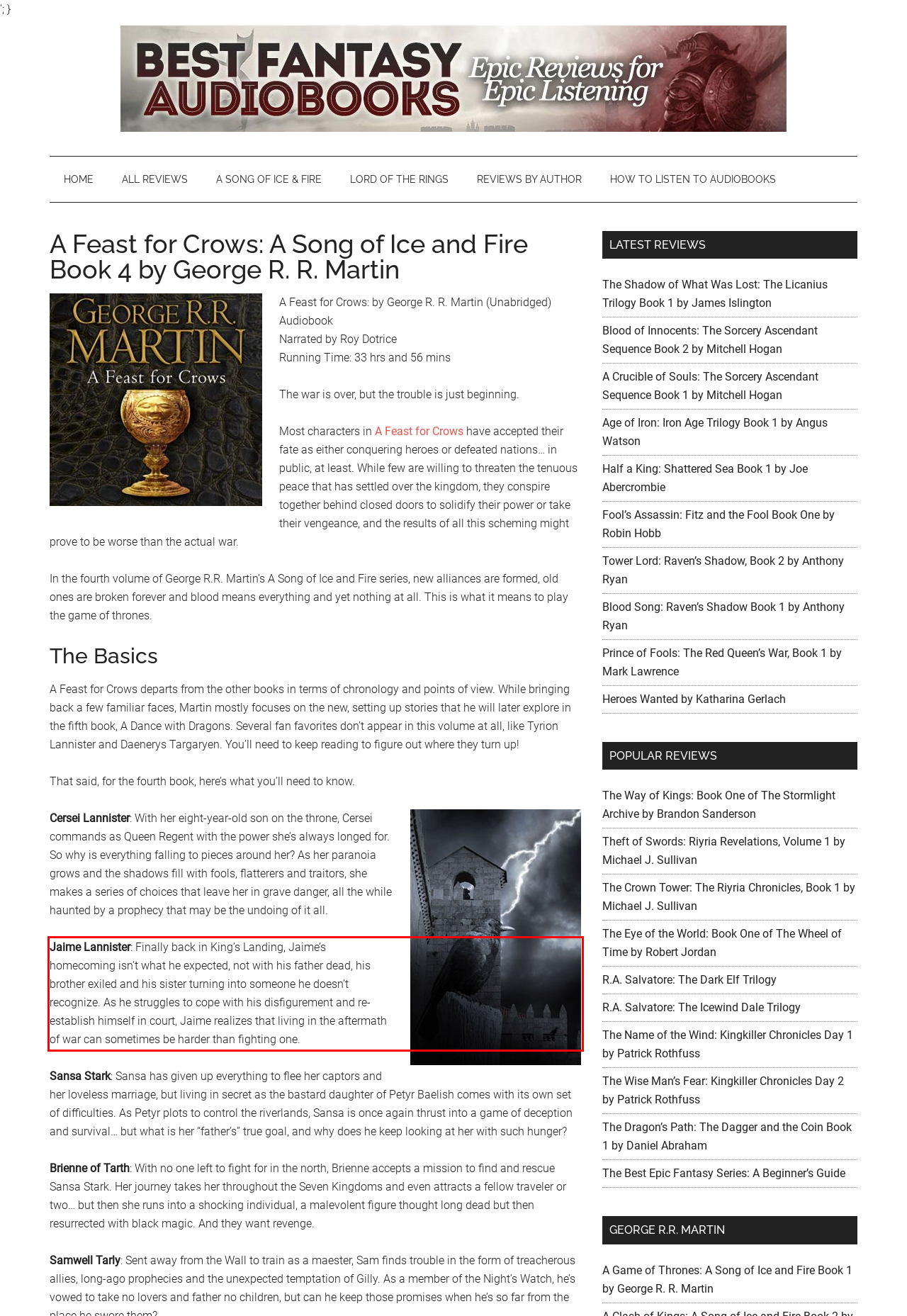Given a webpage screenshot, locate the red bounding box and extract the text content found inside it.

Jaime Lannister: Finally back in King’s Landing, Jaime’s homecoming isn’t what he expected, not with his father dead, his brother exiled and his sister turning into someone he doesn’t recognize. As he struggles to cope with his disfigurement and re-establish himself in court, Jaime realizes that living in the aftermath of war can sometimes be harder than fighting one.